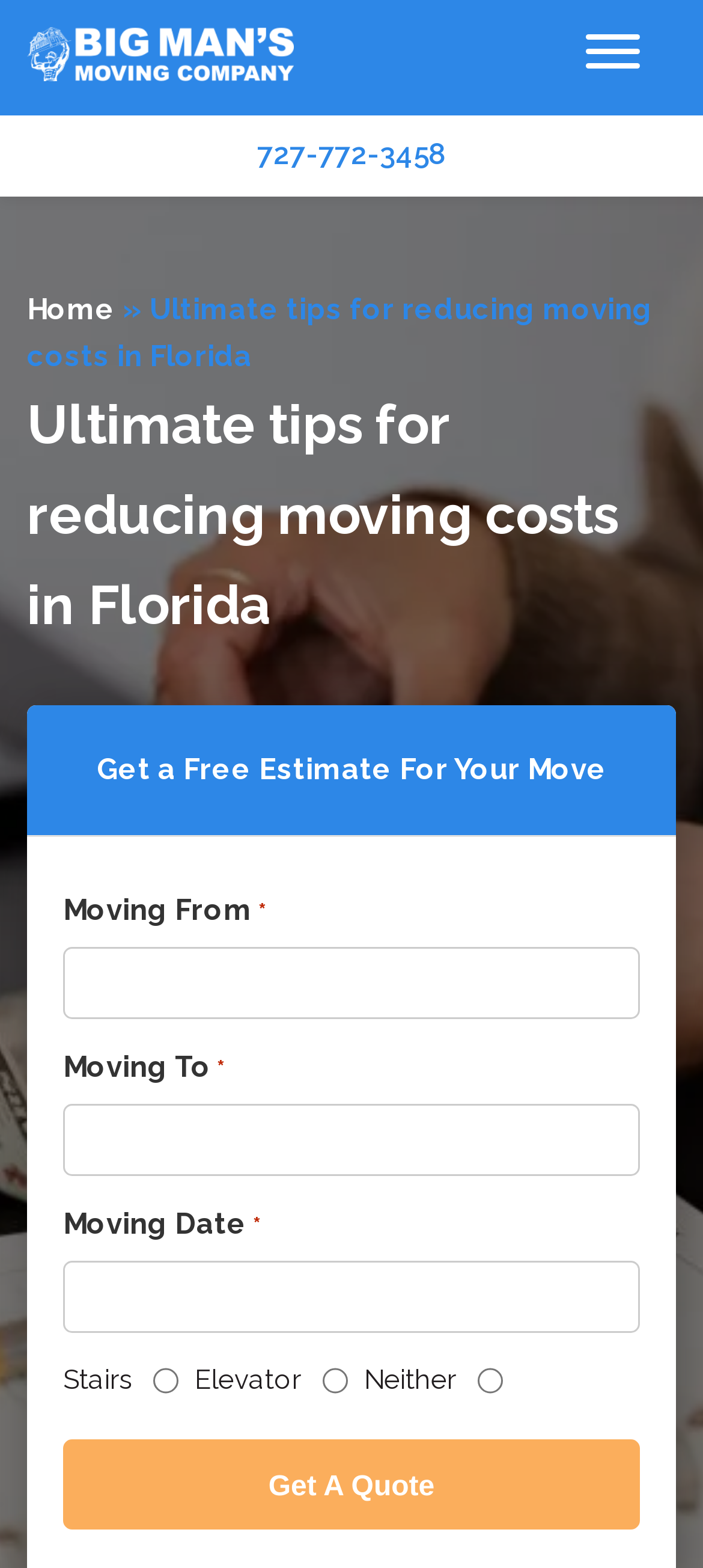What is the purpose of the form on the webpage?
Refer to the image and respond with a one-word or short-phrase answer.

Get a quote for moving